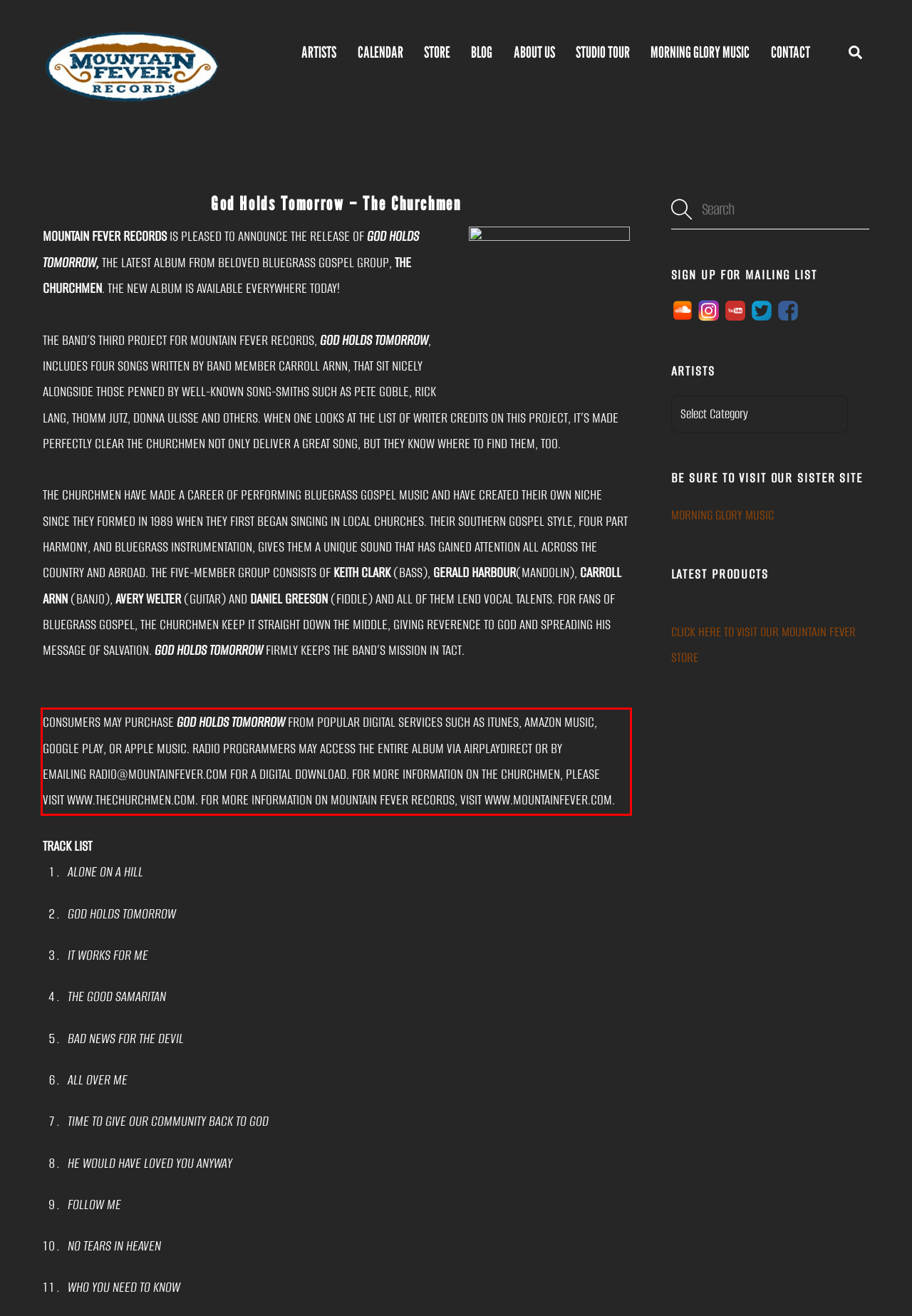Using OCR, extract the text content found within the red bounding box in the given webpage screenshot.

CONSUMERS MAY PURCHASE GOD HOLDS TOMORROW FROM POPULAR DIGITAL SERVICES SUCH AS ITUNES, AMAZON MUSIC, GOOGLE PLAY, OR APPLE MUSIC. RADIO PROGRAMMERS MAY ACCESS THE ENTIRE ALBUM VIA AIRPLAYDIRECT OR BY EMAILING RADIO@MOUNTAINFEVER.COM FOR A DIGITAL DOWNLOAD. FOR MORE INFORMATION ON THE CHURCHMEN, PLEASE VISIT WWW.THECHURCHMEN.COM. FOR MORE INFORMATION ON MOUNTAIN FEVER RECORDS, VISIT WWW.MOUNTAINFEVER.COM.